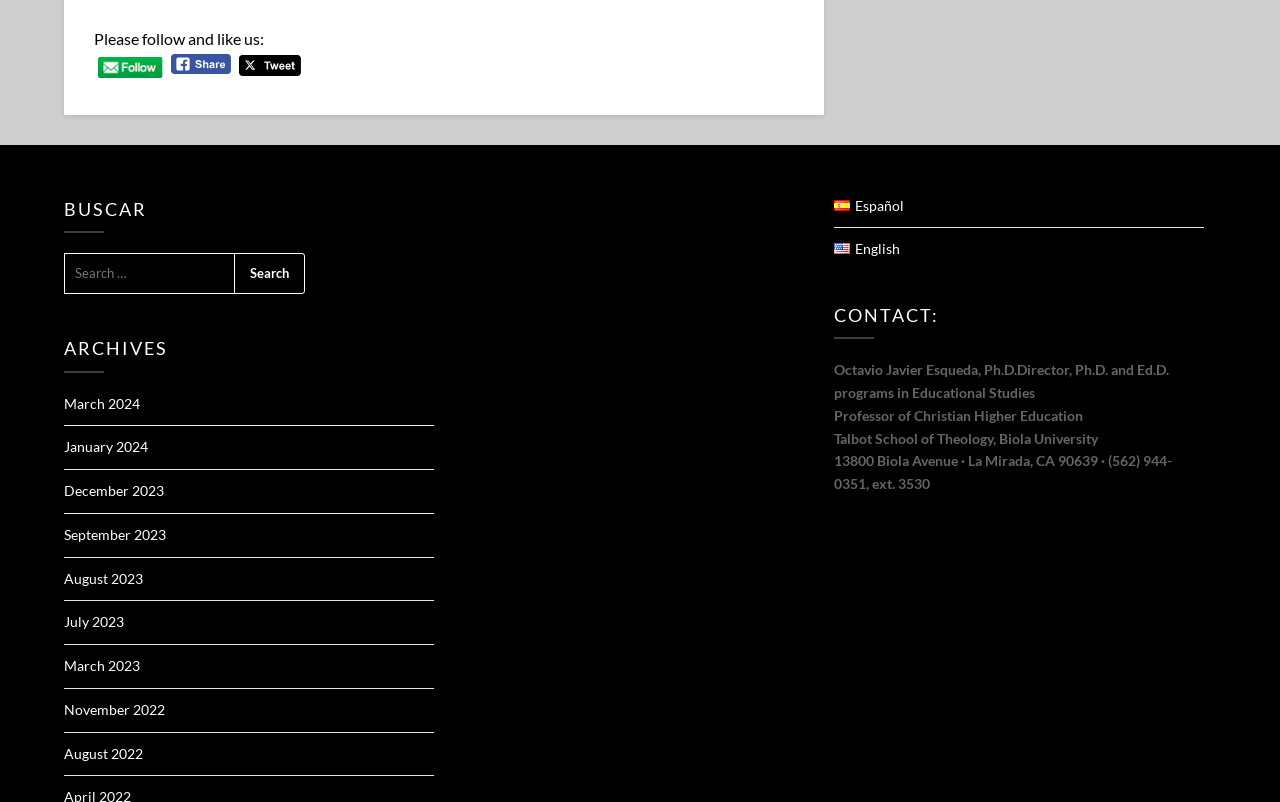Determine the bounding box coordinates of the region to click in order to accomplish the following instruction: "Search for something". Provide the coordinates as four float numbers between 0 and 1, specifically [left, top, right, bottom].

[0.05, 0.243, 0.339, 0.367]